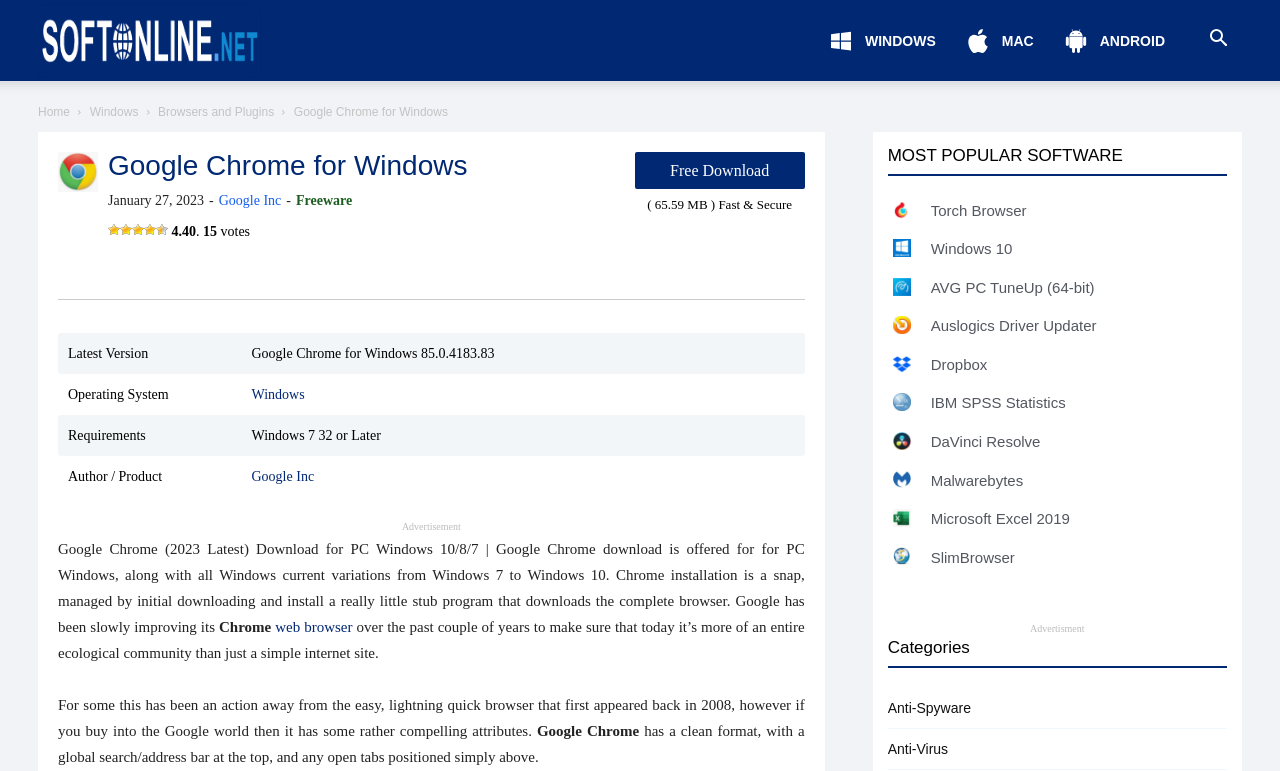Determine the main text heading of the webpage and provide its content.

Google Chrome for Windows